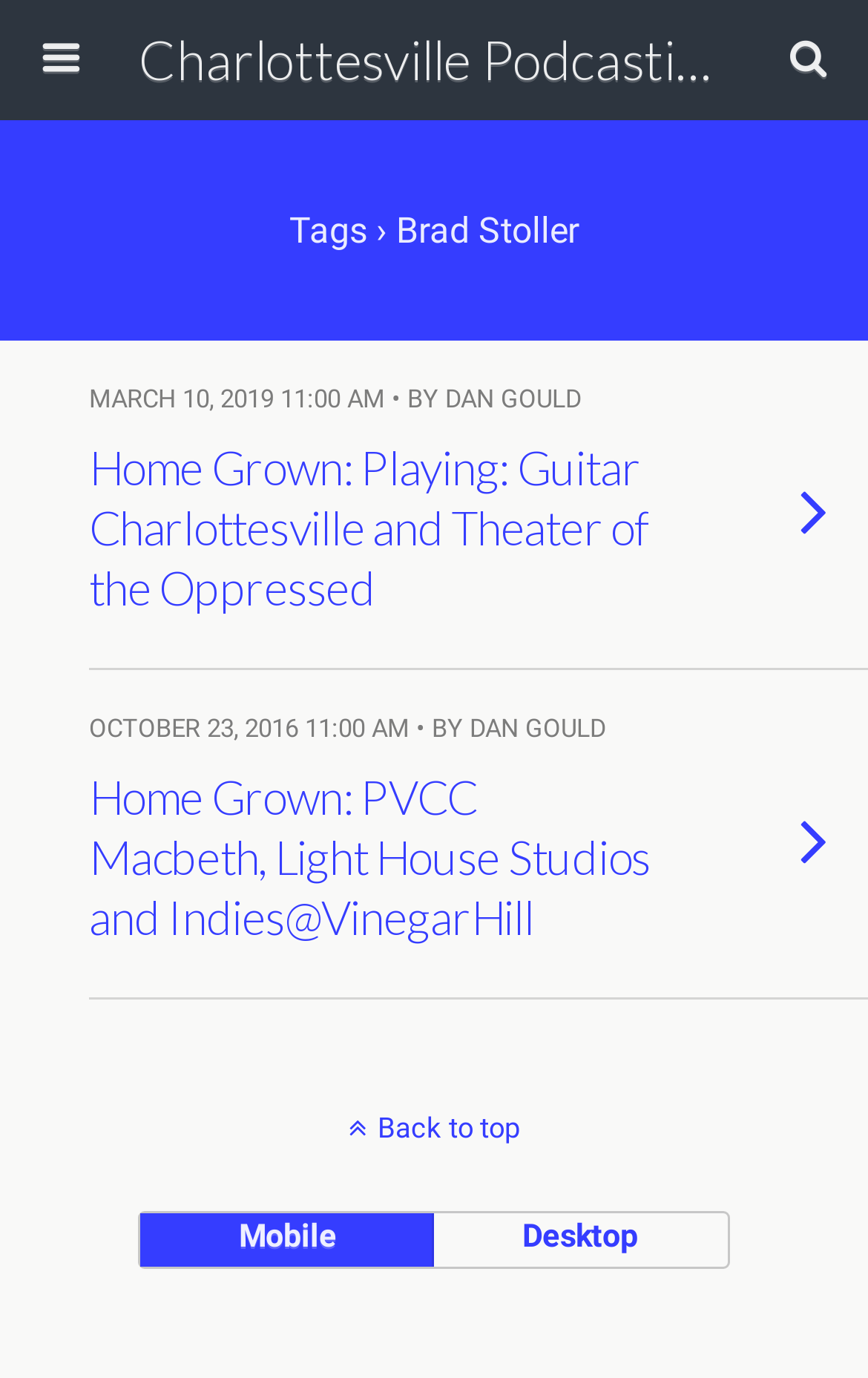Return the bounding box coordinates of the UI element that corresponds to this description: "name="s" placeholder="Search this website…"". The coordinates must be given as four float numbers in the range of 0 and 1, [left, top, right, bottom].

[0.056, 0.095, 0.759, 0.136]